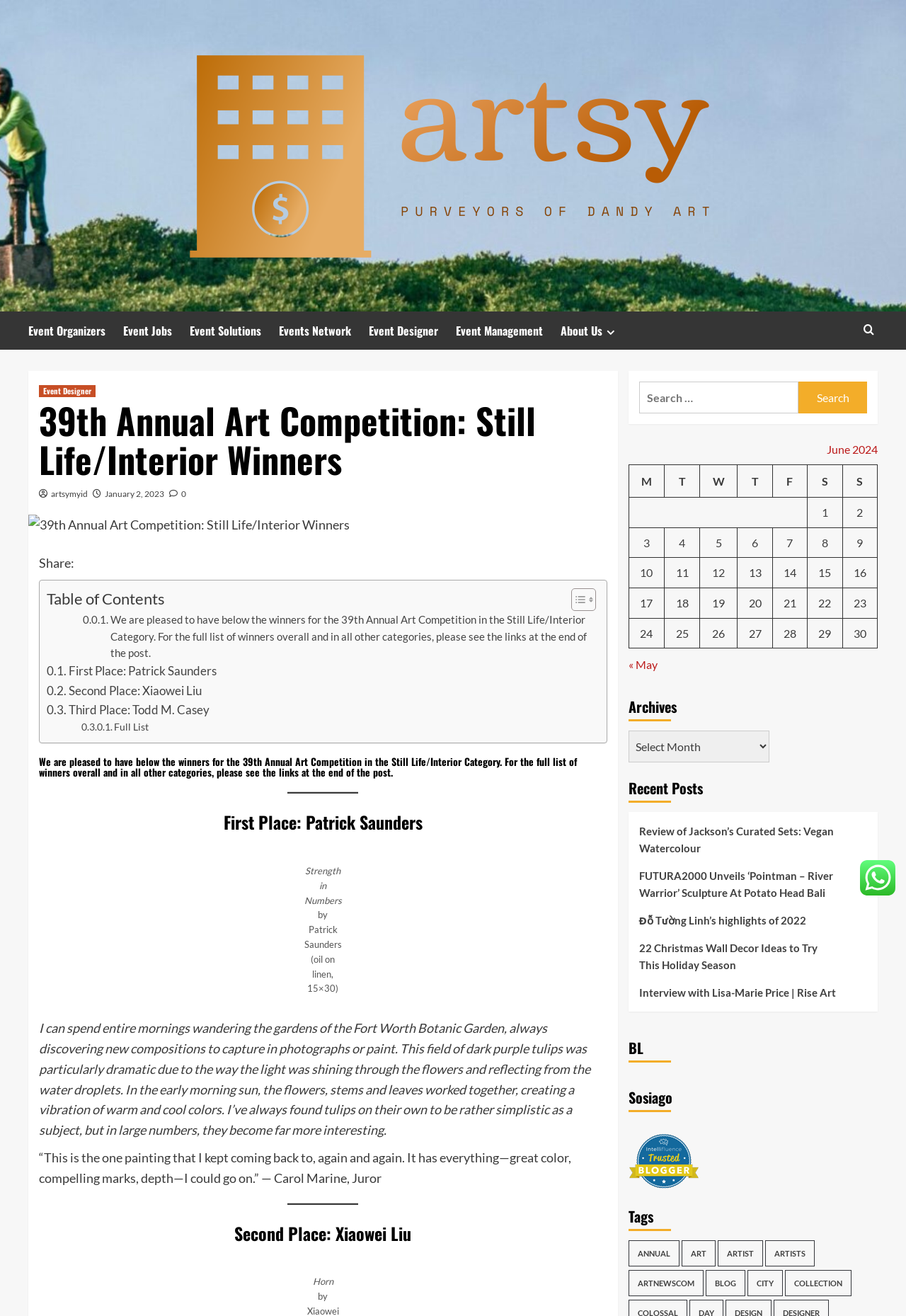Locate the coordinates of the bounding box for the clickable region that fulfills this instruction: "Toggle the Table of Content".

[0.618, 0.447, 0.654, 0.465]